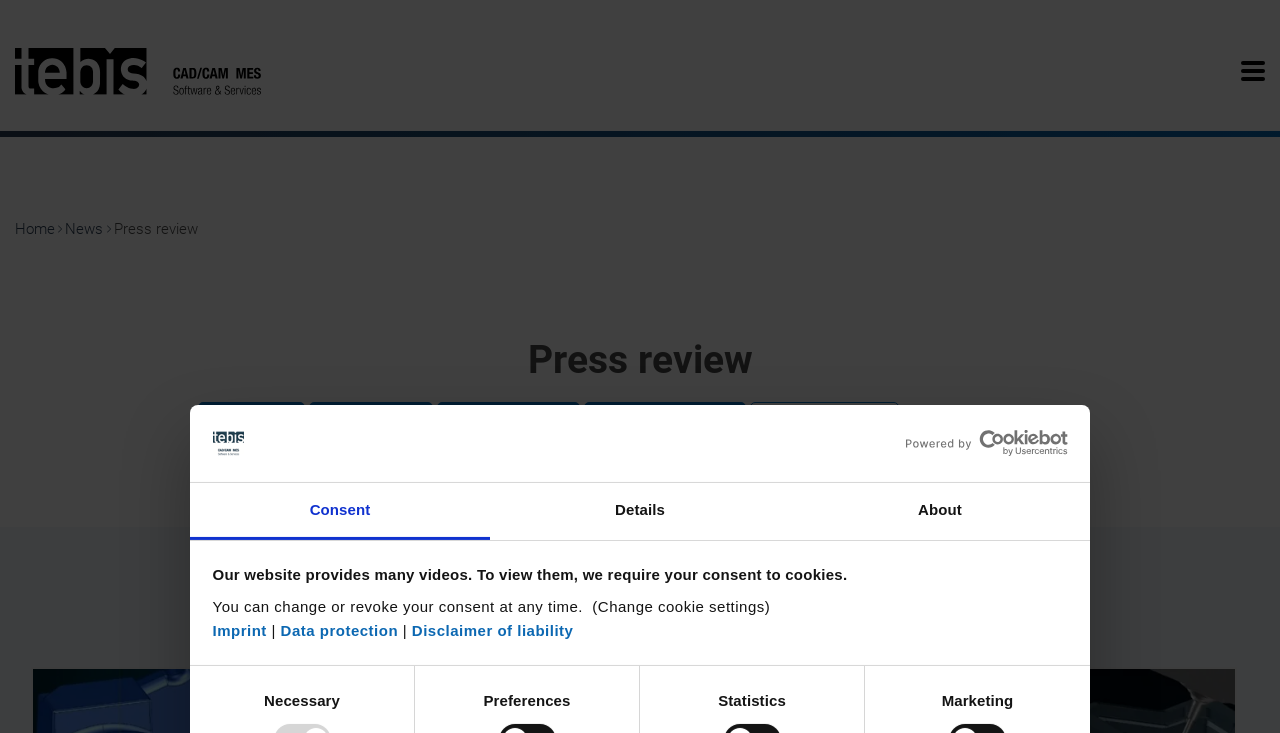Please identify the bounding box coordinates for the region that you need to click to follow this instruction: "click the logo".

[0.166, 0.583, 0.191, 0.627]